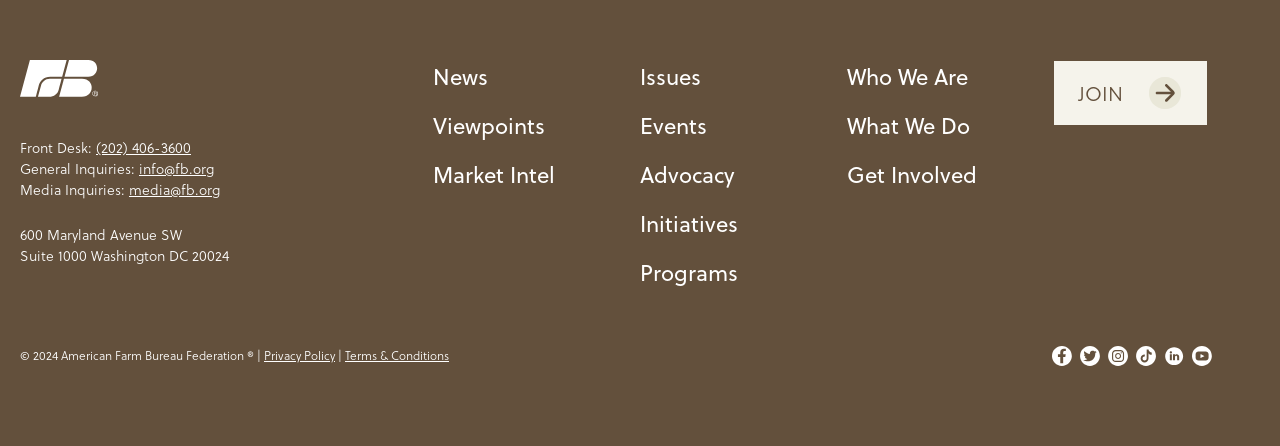Predict the bounding box for the UI component with the following description: "Privacy Policy".

[0.206, 0.776, 0.262, 0.816]